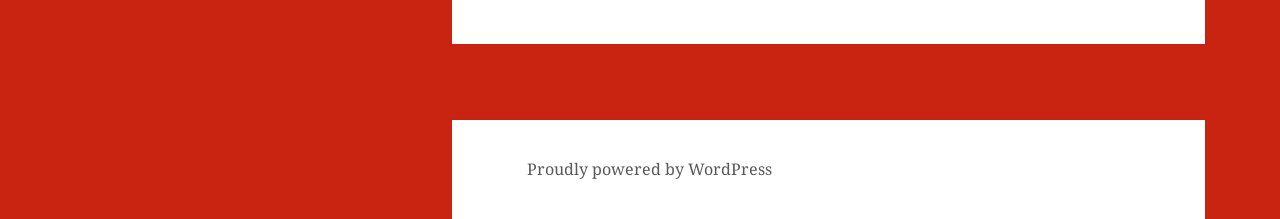Please predict the bounding box coordinates (top-left x, top-left y, bottom-right x, bottom-right y) for the UI element in the screenshot that fits the description: Proudly powered by WordPress

[0.412, 0.723, 0.603, 0.828]